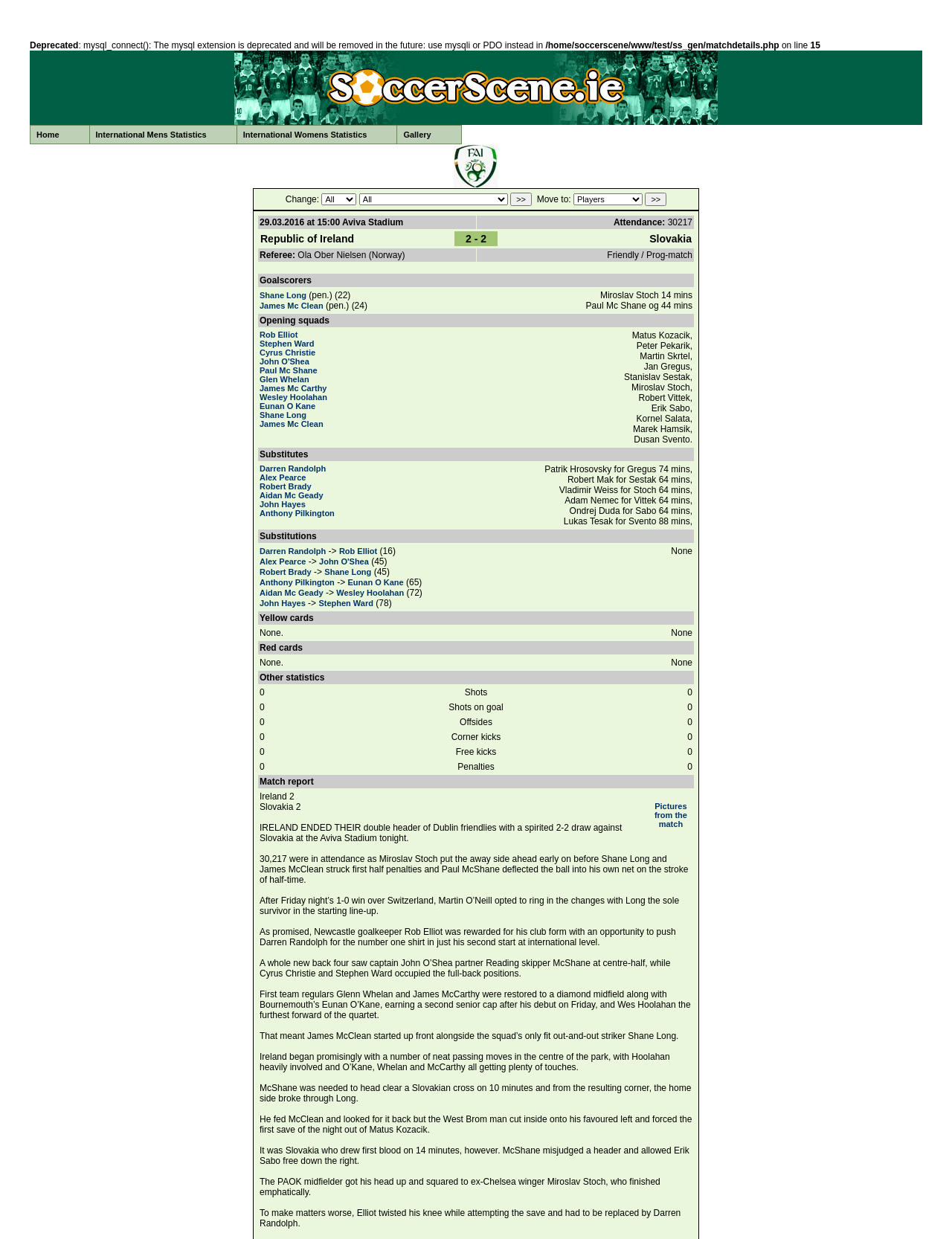Provide a single word or phrase to answer the given question: 
Who was the referee of the match?

Ola Ober Nielsen